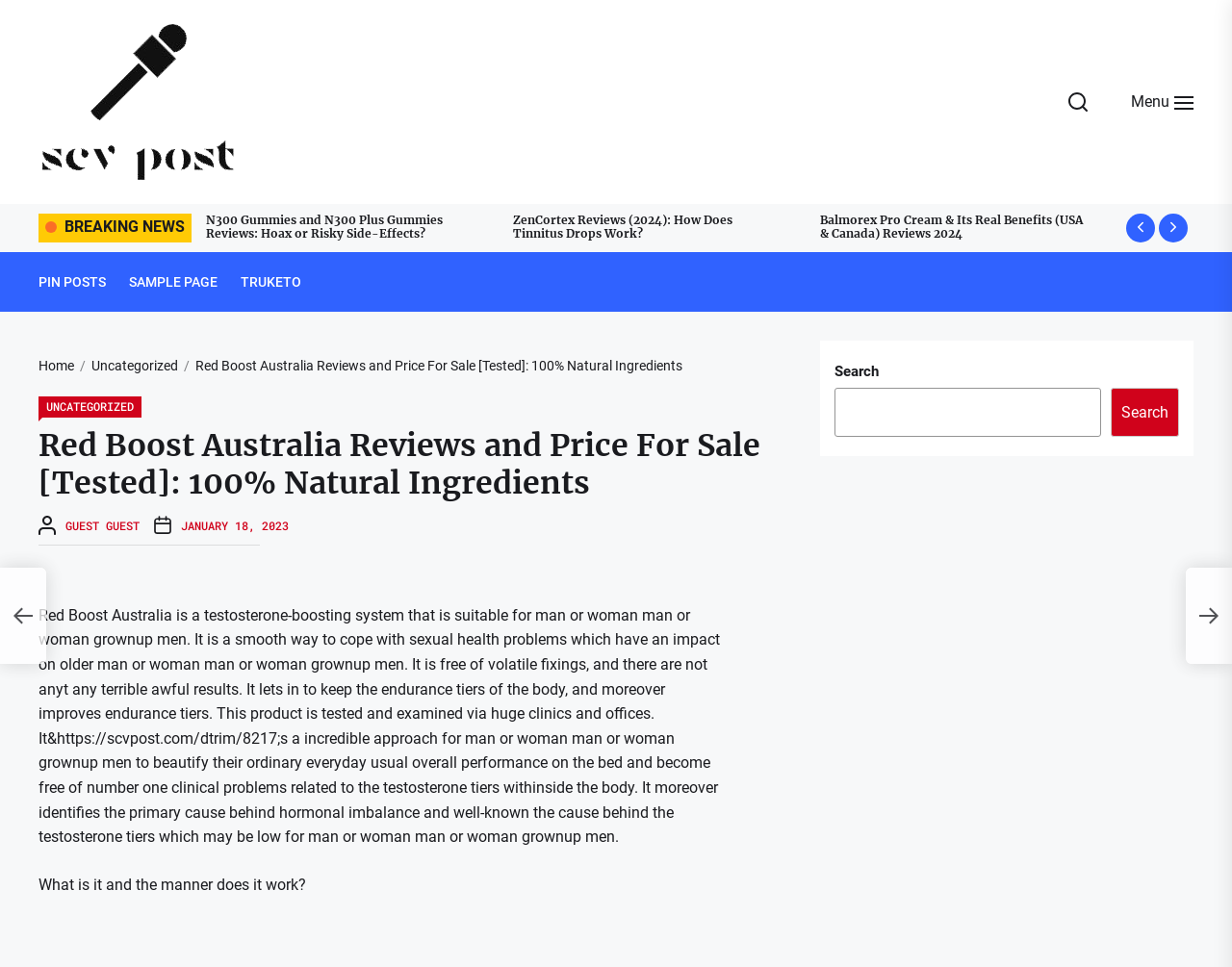Show me the bounding box coordinates of the clickable region to achieve the task as per the instruction: "Visit the 'TEAM' page".

None